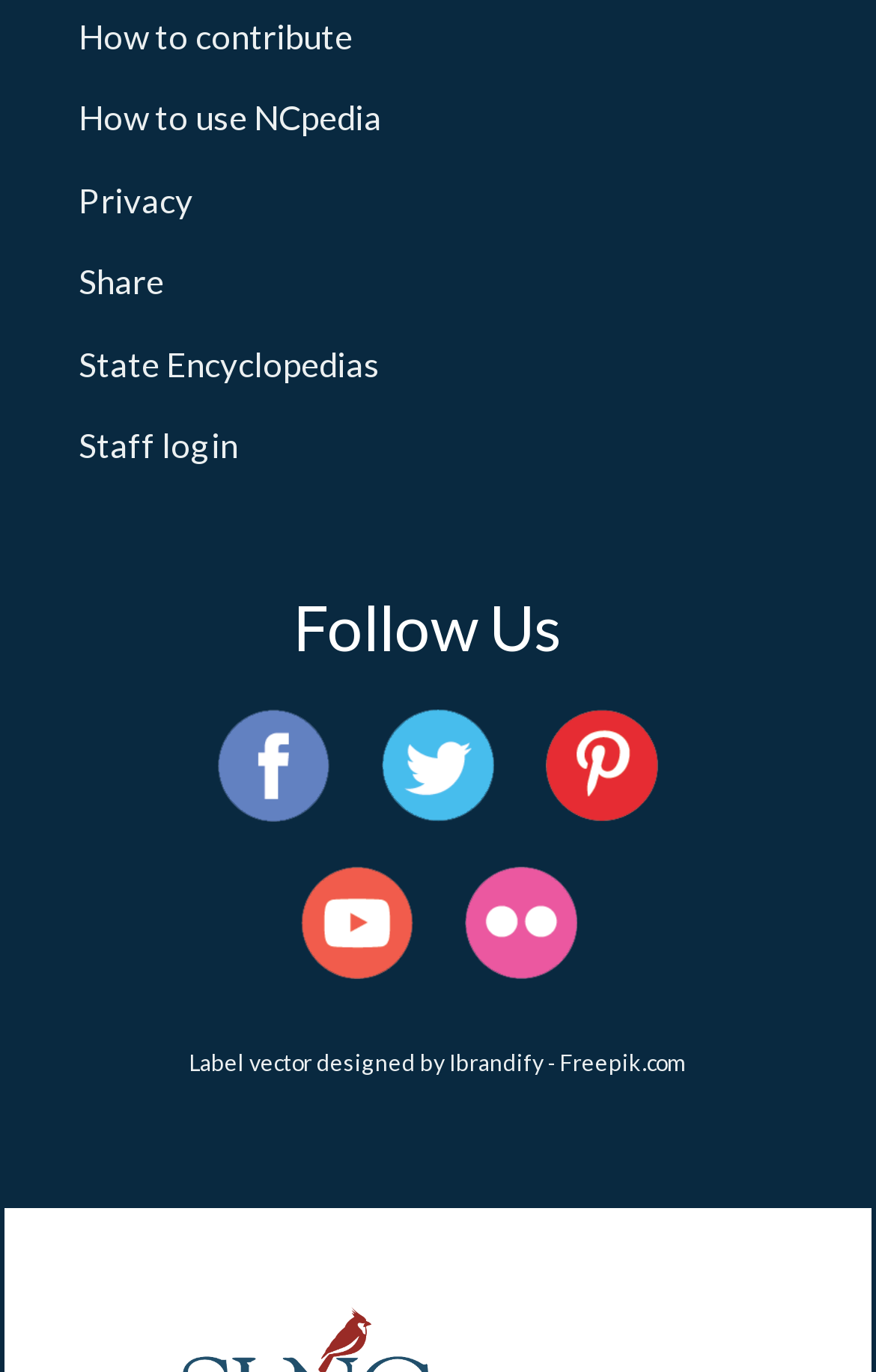Utilize the details in the image to give a detailed response to the question: What is the text below the 'Follow Us' heading?

I looked at the 'Follow Us' heading and found that there is no text below it, only social media links with icons.